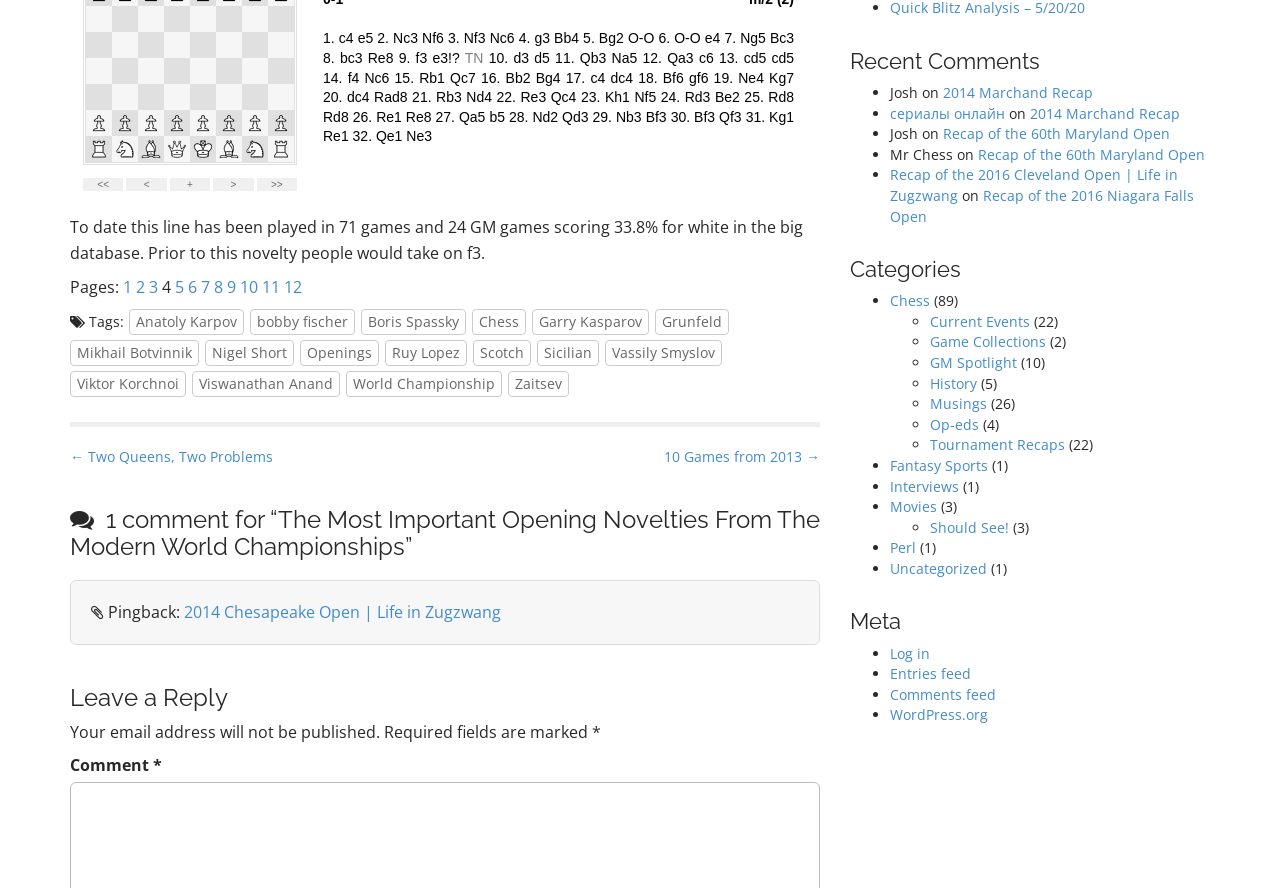Can you determine the bounding box coordinates of the area that needs to be clicked to fulfill the following instruction: "Leave a reply by clicking on the 'Leave a Reply' heading"?

[0.055, 0.771, 0.641, 0.801]